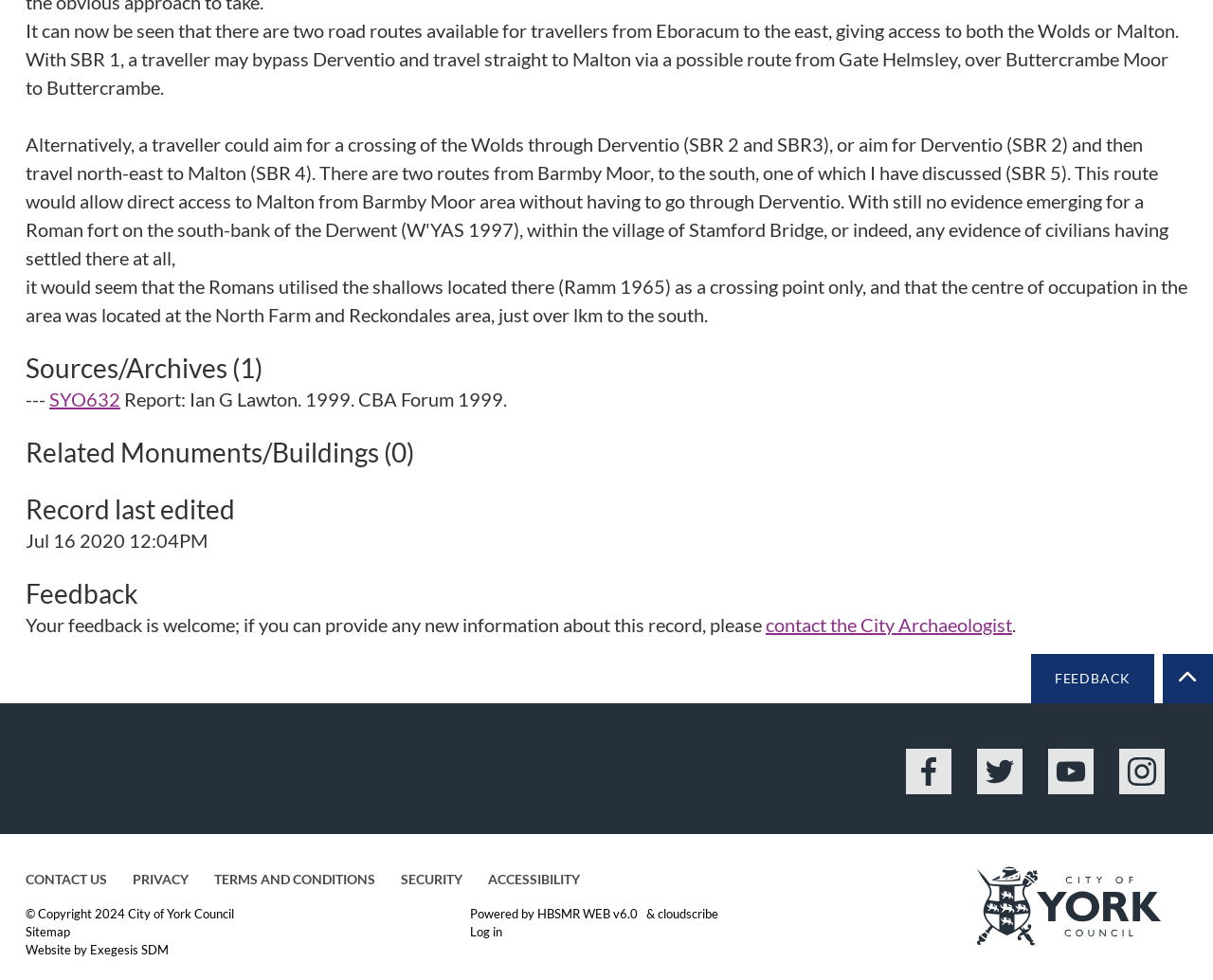Identify the bounding box coordinates of the region I need to click to complete this instruction: "View all latest news".

None